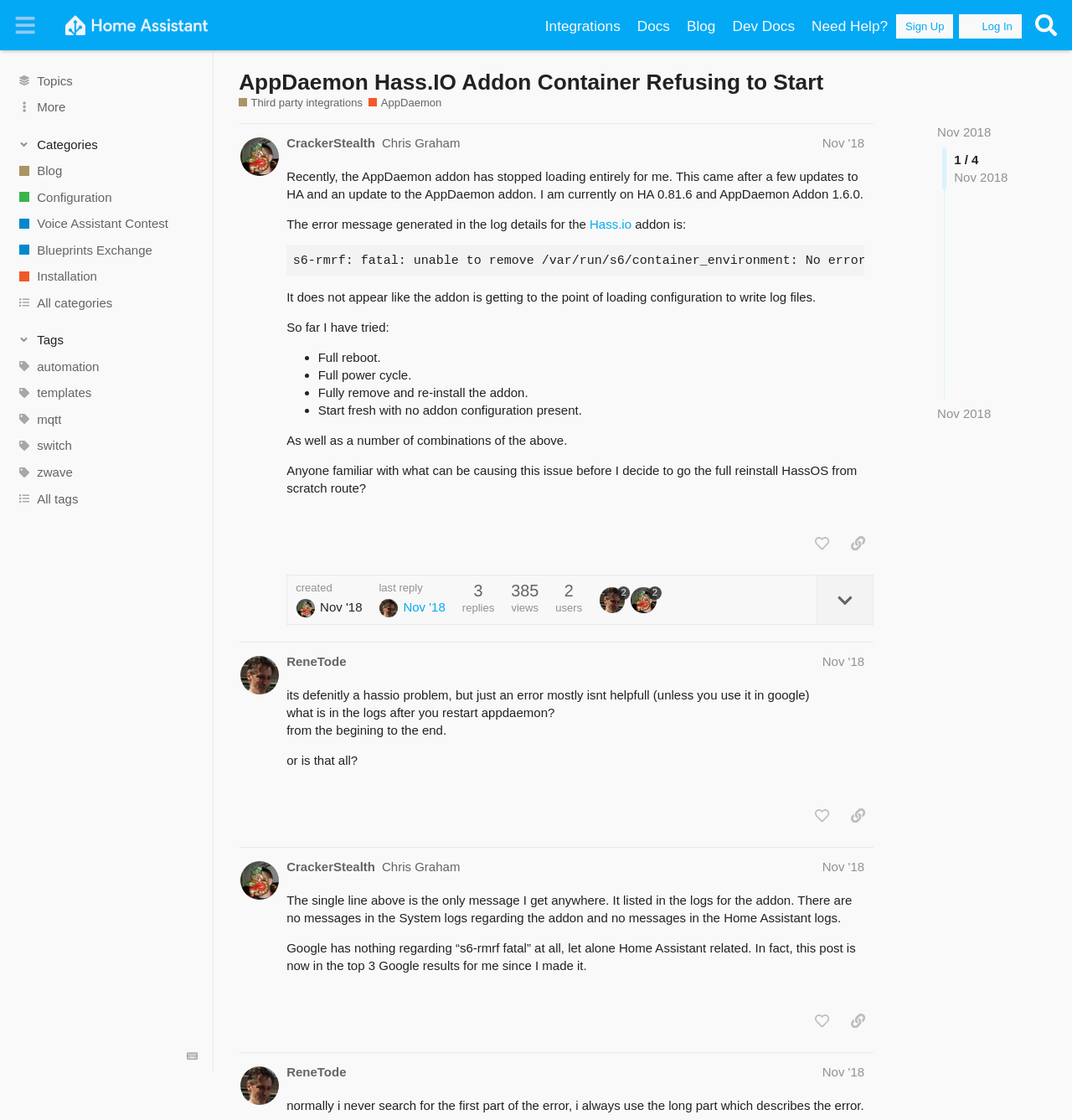Please find the bounding box coordinates of the element that needs to be clicked to perform the following instruction: "Search for topics". The bounding box coordinates should be four float numbers between 0 and 1, represented as [left, top, right, bottom].

[0.959, 0.006, 0.992, 0.038]